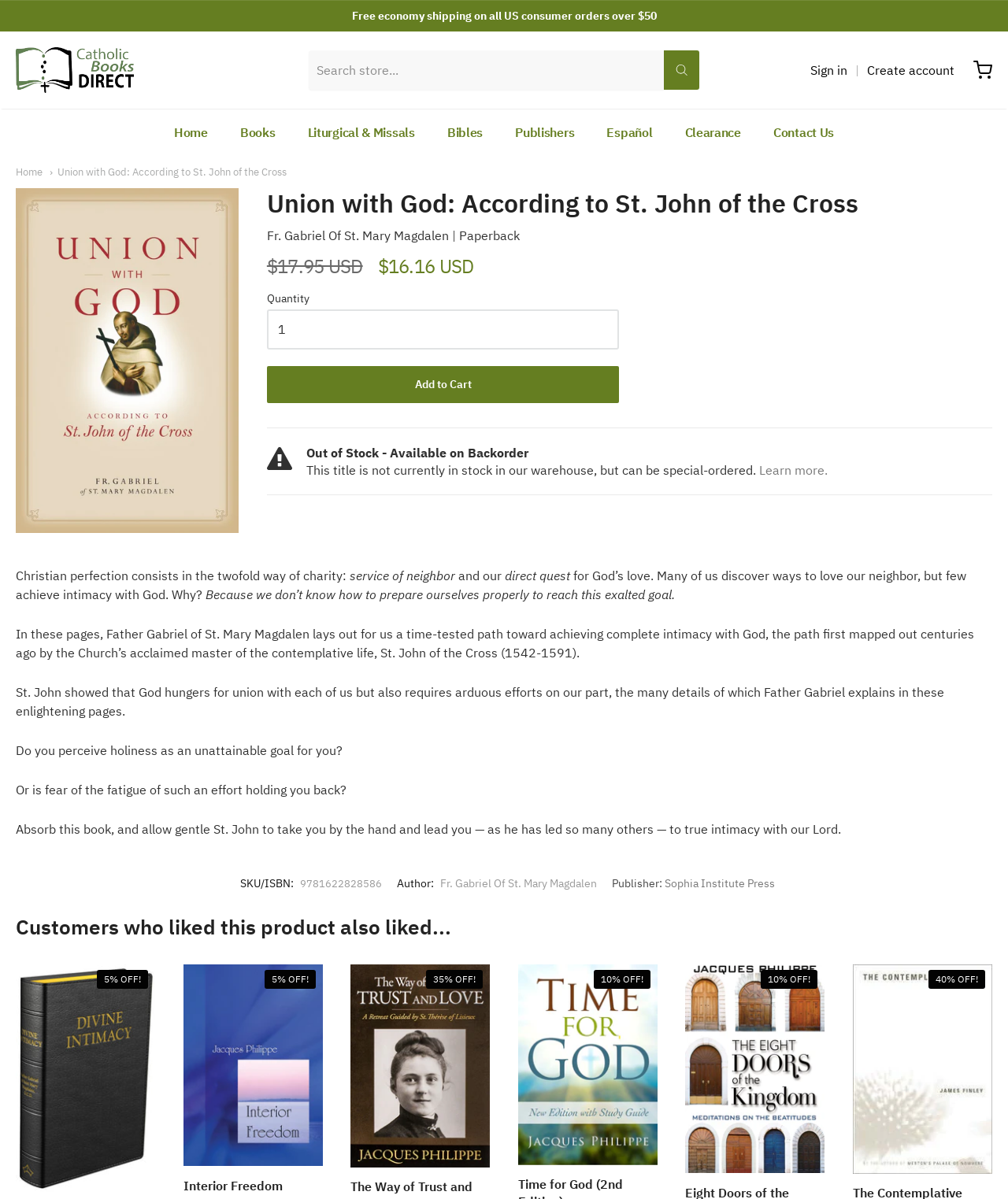Carefully examine the image and provide an in-depth answer to the question: What is the name of the book on this webpage?

I determined the answer by looking at the title of the book on the webpage, which is 'Union with God: According to St. John of the Cross'. This title is mentioned in the breadcrumbs navigation and also in the article section of the webpage.